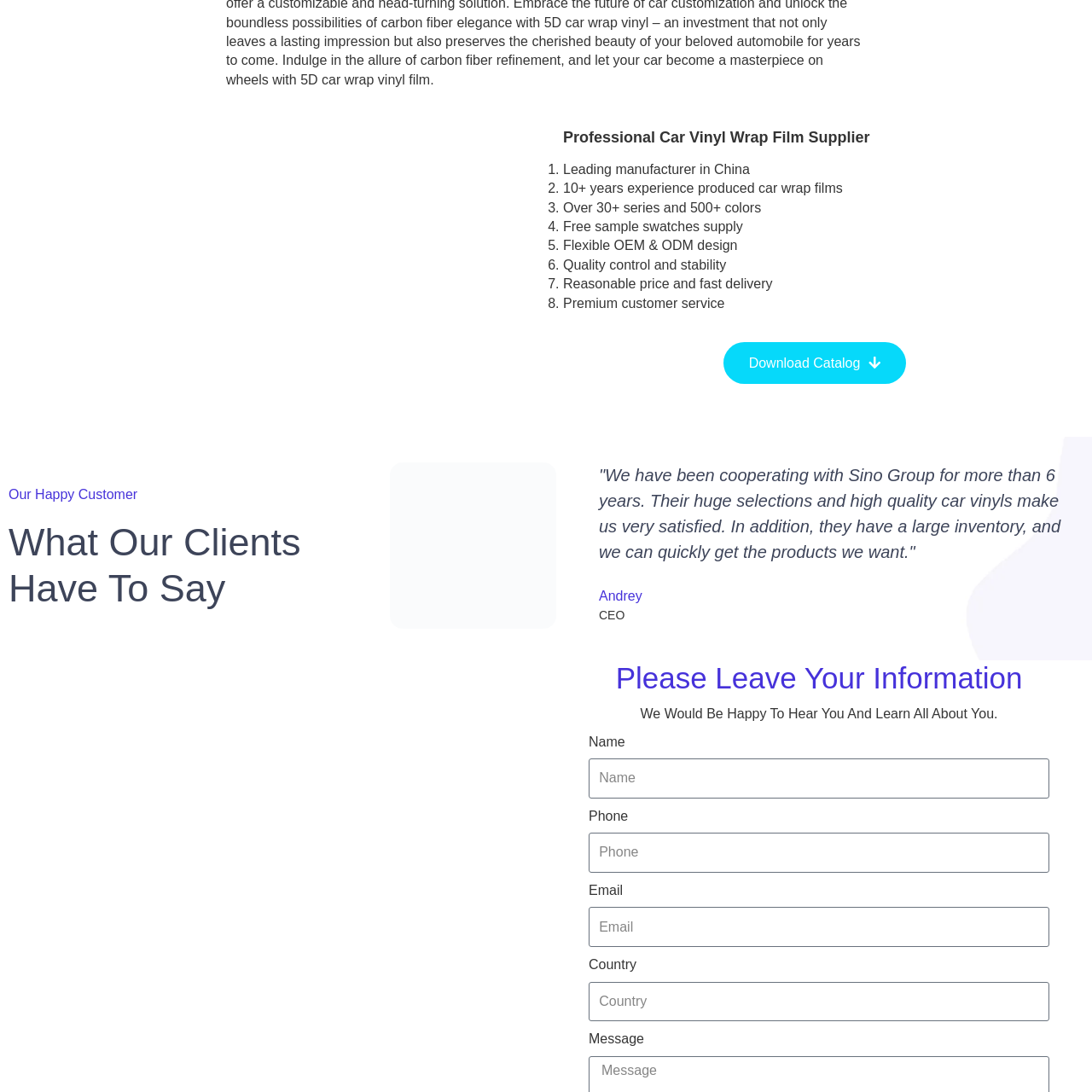Use the image within the highlighted red box to answer the following question with a single word or phrase:
What is the company's commitment highlighted in the design?

Quality car vinyl wraps